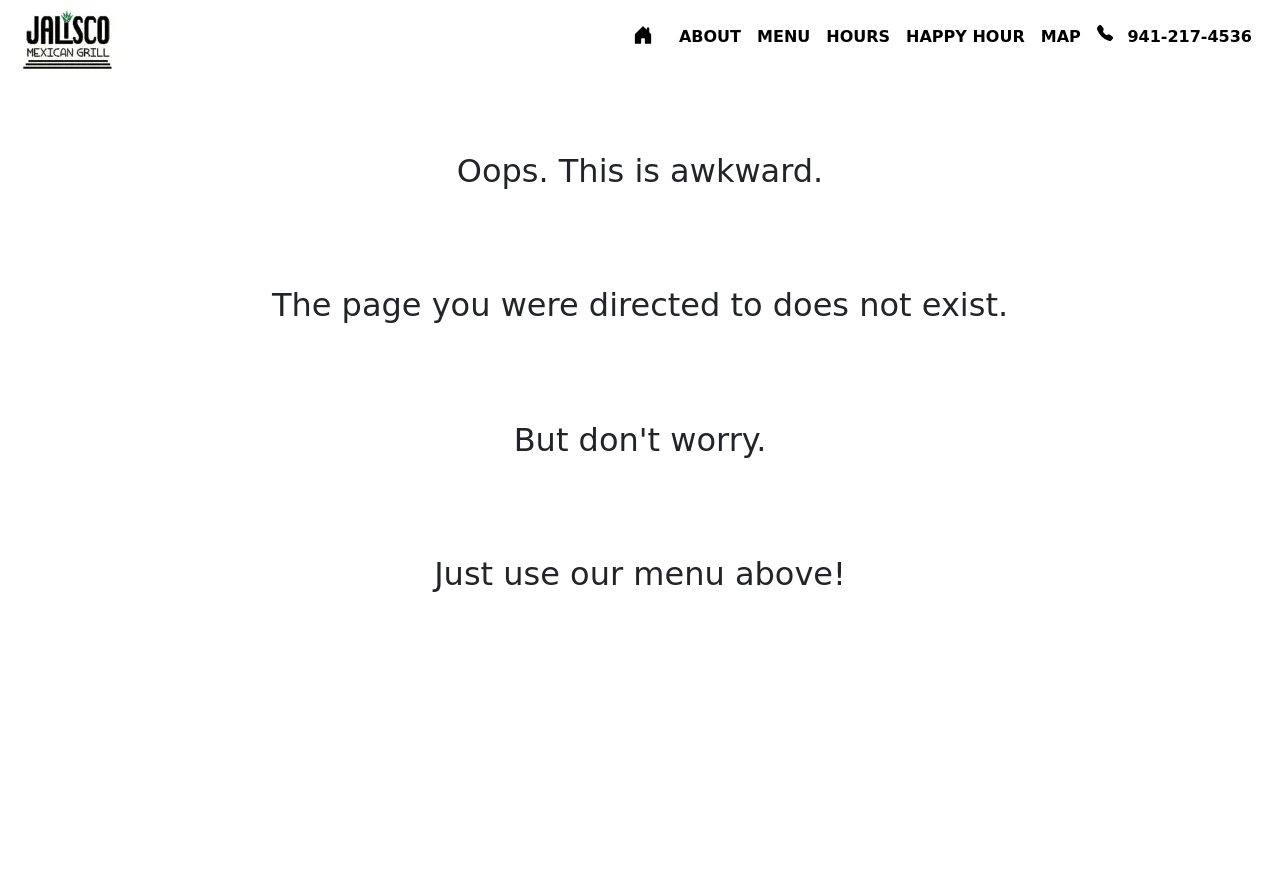Examine the screenshot and answer the question in as much detail as possible: How many links are at the top of the page?

There are 7 links at the top of the page, including 'mexican restaurant home', 'ABOUT', 'MENU', 'HOURS', 'HAPPY HOUR', 'MAP', and 'phone link'.